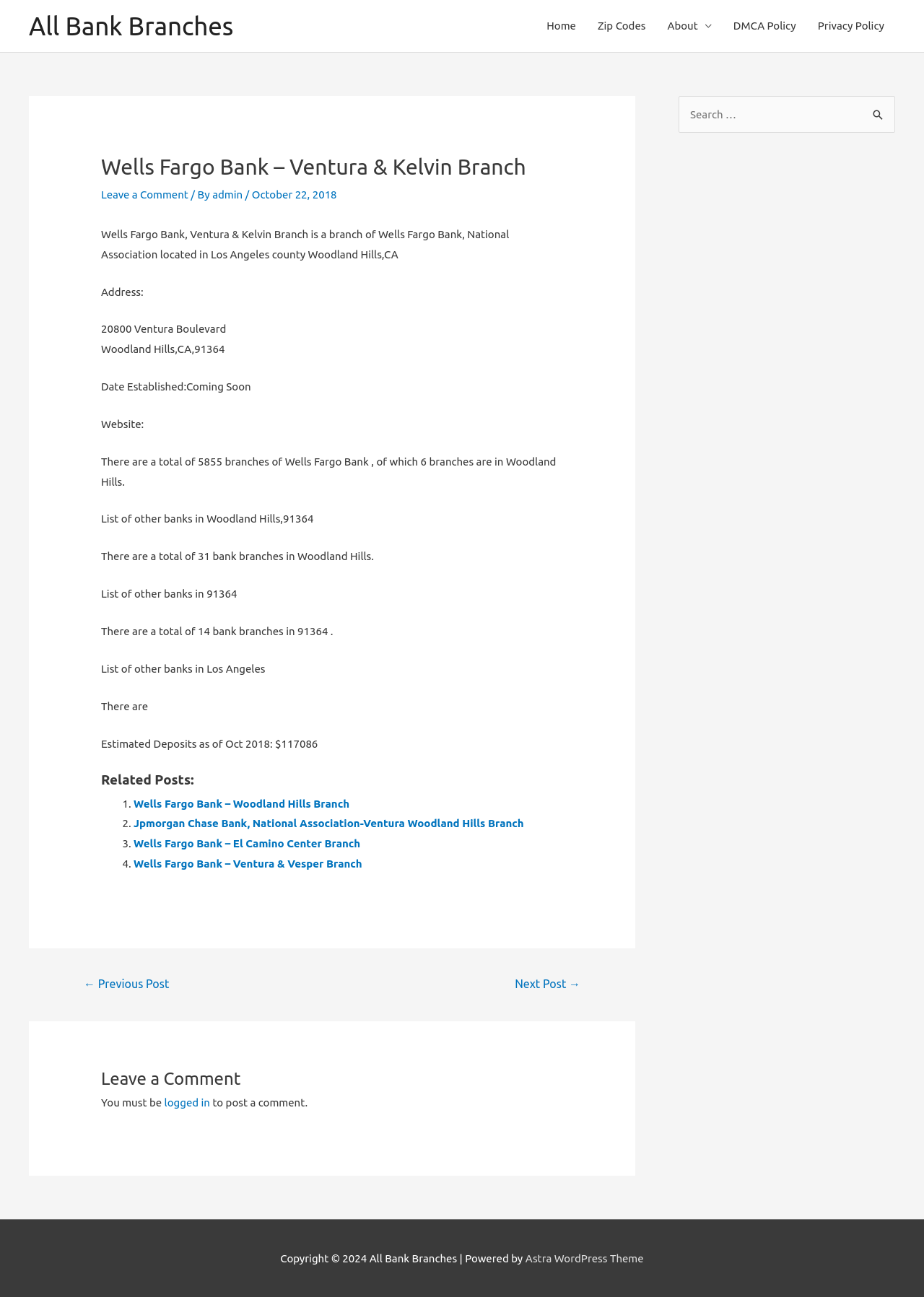Using the image as a reference, answer the following question in as much detail as possible:
How many bank branches are in Woodland Hills?

I found this information by reading the static text in the article section, which says 'List of other banks in Woodland Hills,91364' and then mentions 'There are a total of 31 bank branches in Woodland Hills'.